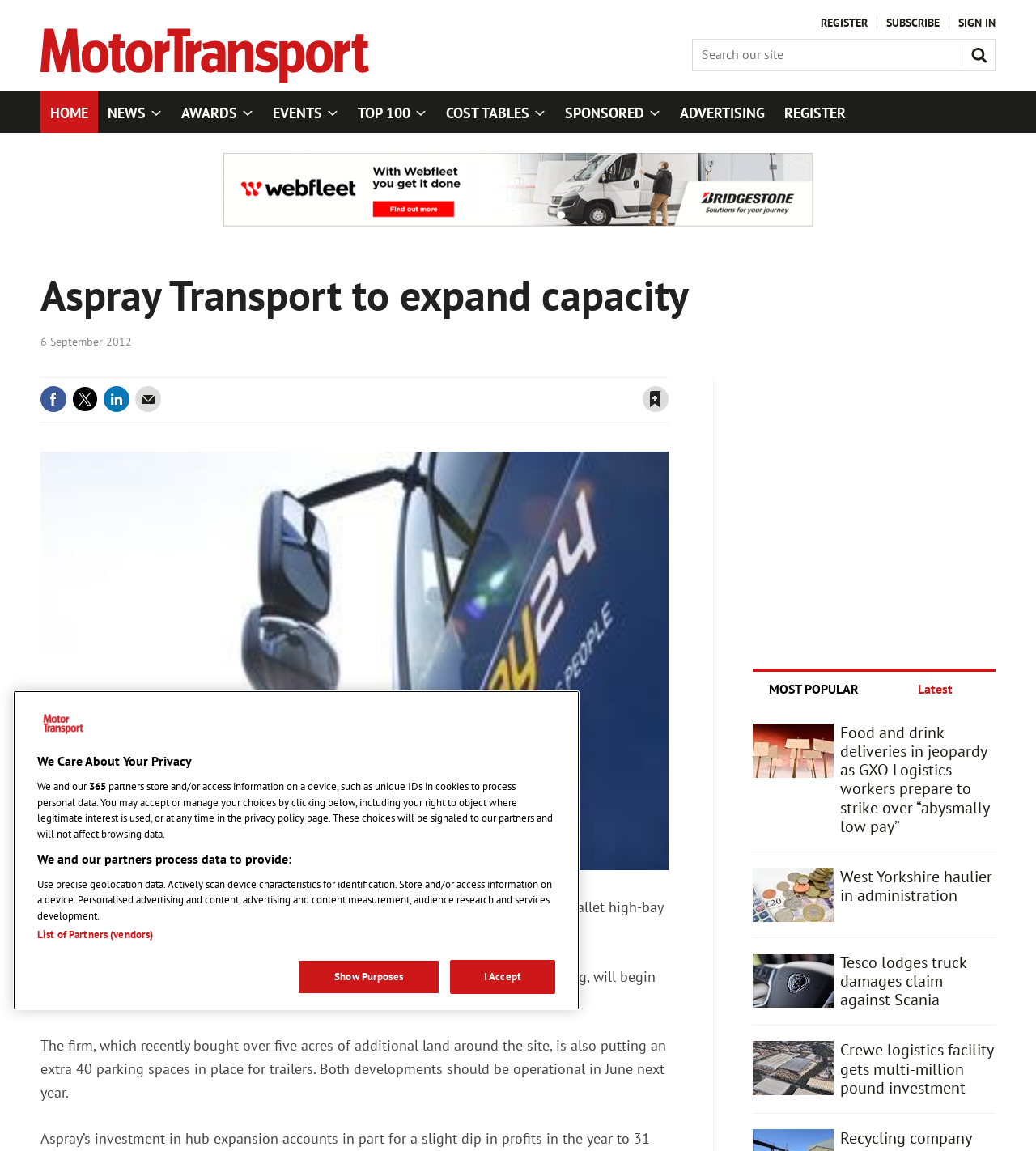Identify the bounding box coordinates of the section to be clicked to complete the task described by the following instruction: "Sign in". The coordinates should be four float numbers between 0 and 1, formatted as [left, top, right, bottom].

[0.925, 0.014, 0.961, 0.025]